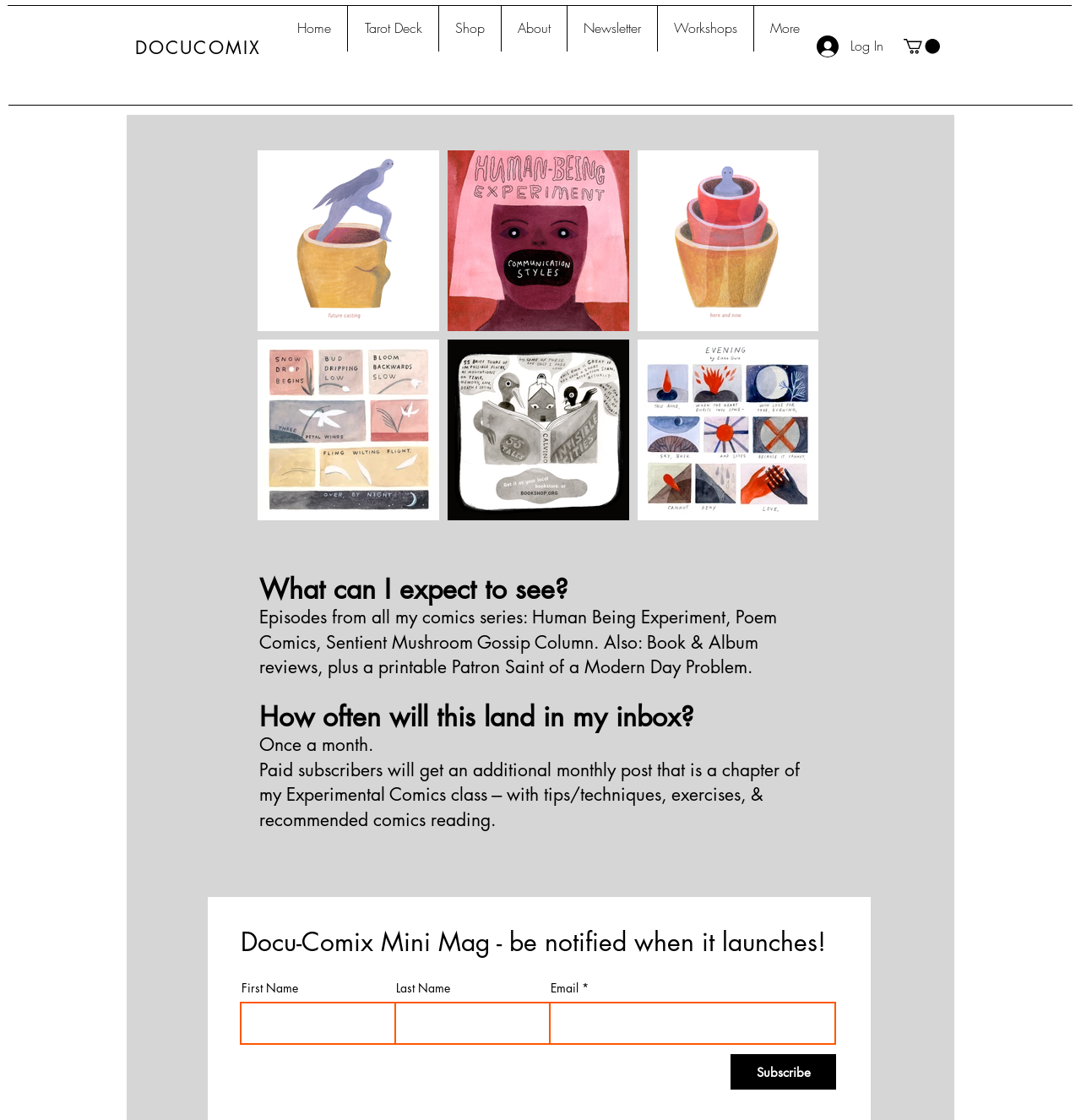What is the name of the website?
Please provide a detailed and thorough answer to the question.

I determined the name of the website by looking at the top-left corner of the webpage, where I found a link with the text 'DOCUCOMIX'. This suggests that the website is named Docucomix.